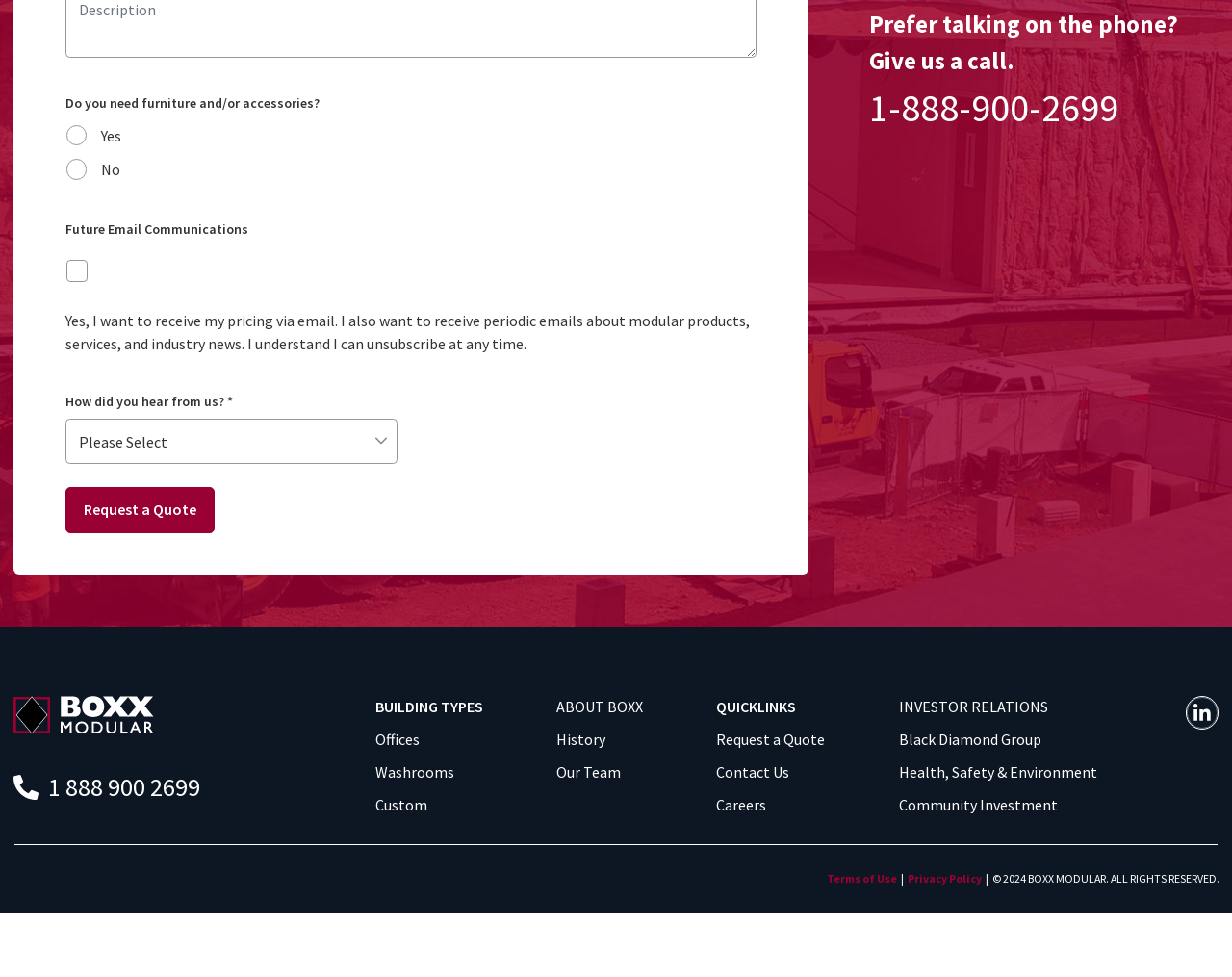What is the purpose of the checkbox 'Future Email Communications'?
Based on the image, answer the question with as much detail as possible.

The checkbox 'Future Email Communications' allows the user to opt-in for receiving future emails about modular products, services, and industry news, as well as receiving their pricing via email. By checking this box, the user is giving their consent to receive these types of emails.